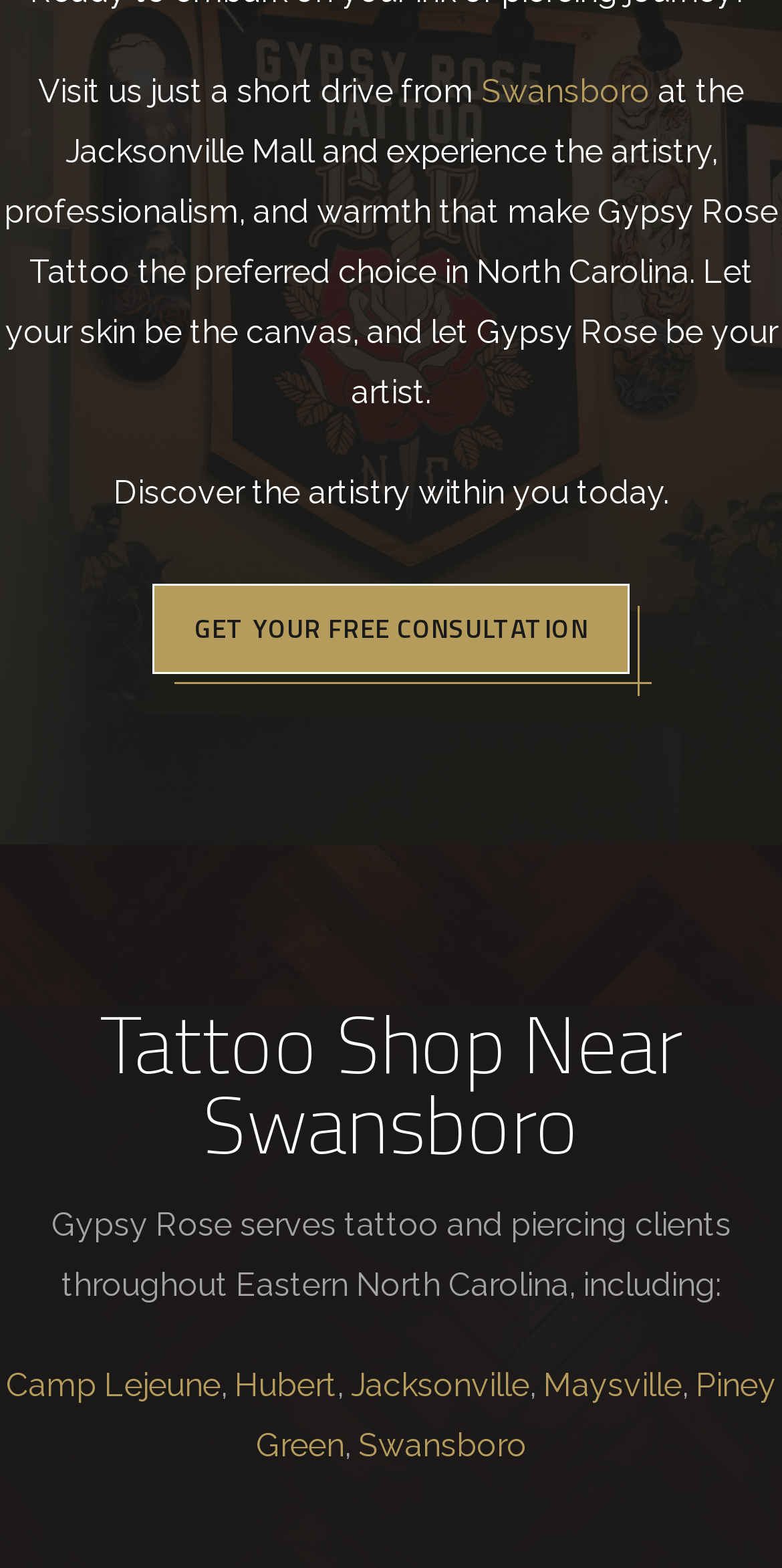Provide a single word or phrase to answer the given question: 
What is the location of Gypsy Rose Tattoo?

Jacksonville Mall